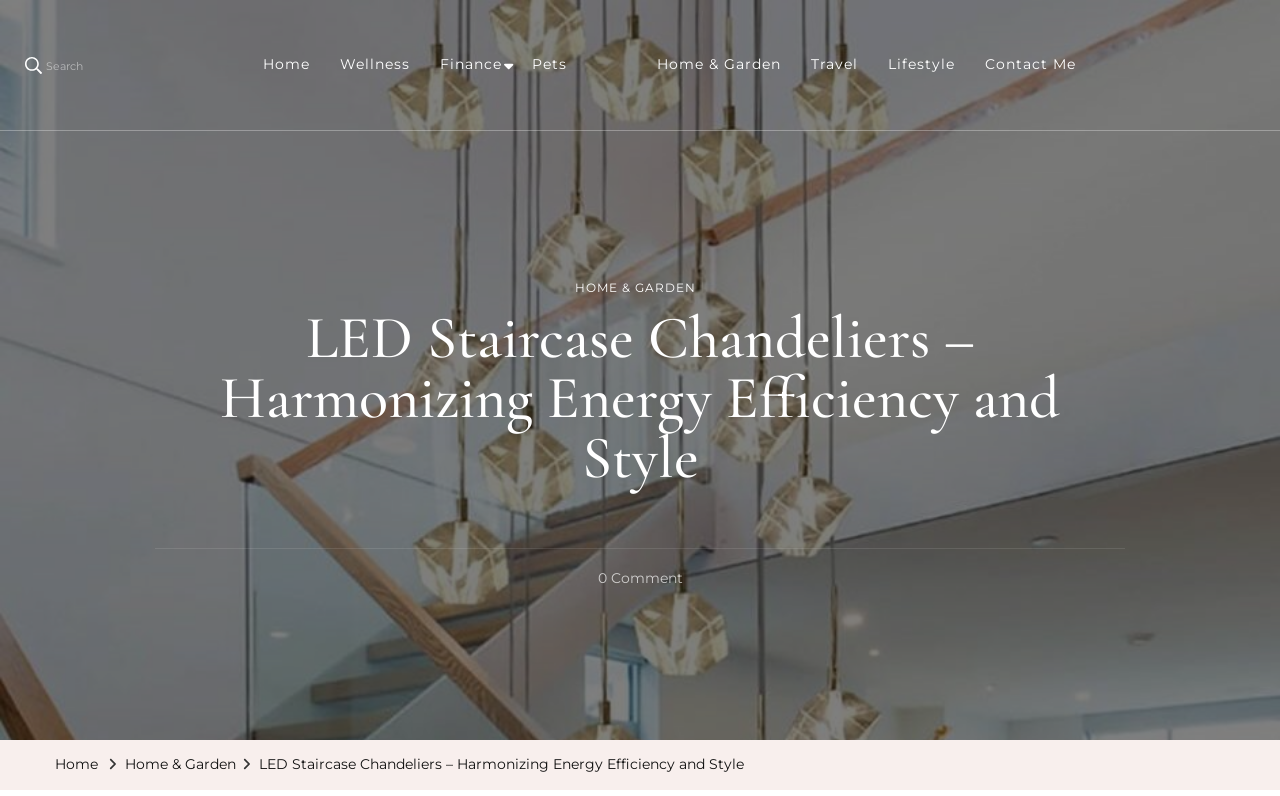What is the main topic of this webpage?
Using the image, provide a concise answer in one word or a short phrase.

LED Staircase Chandeliers